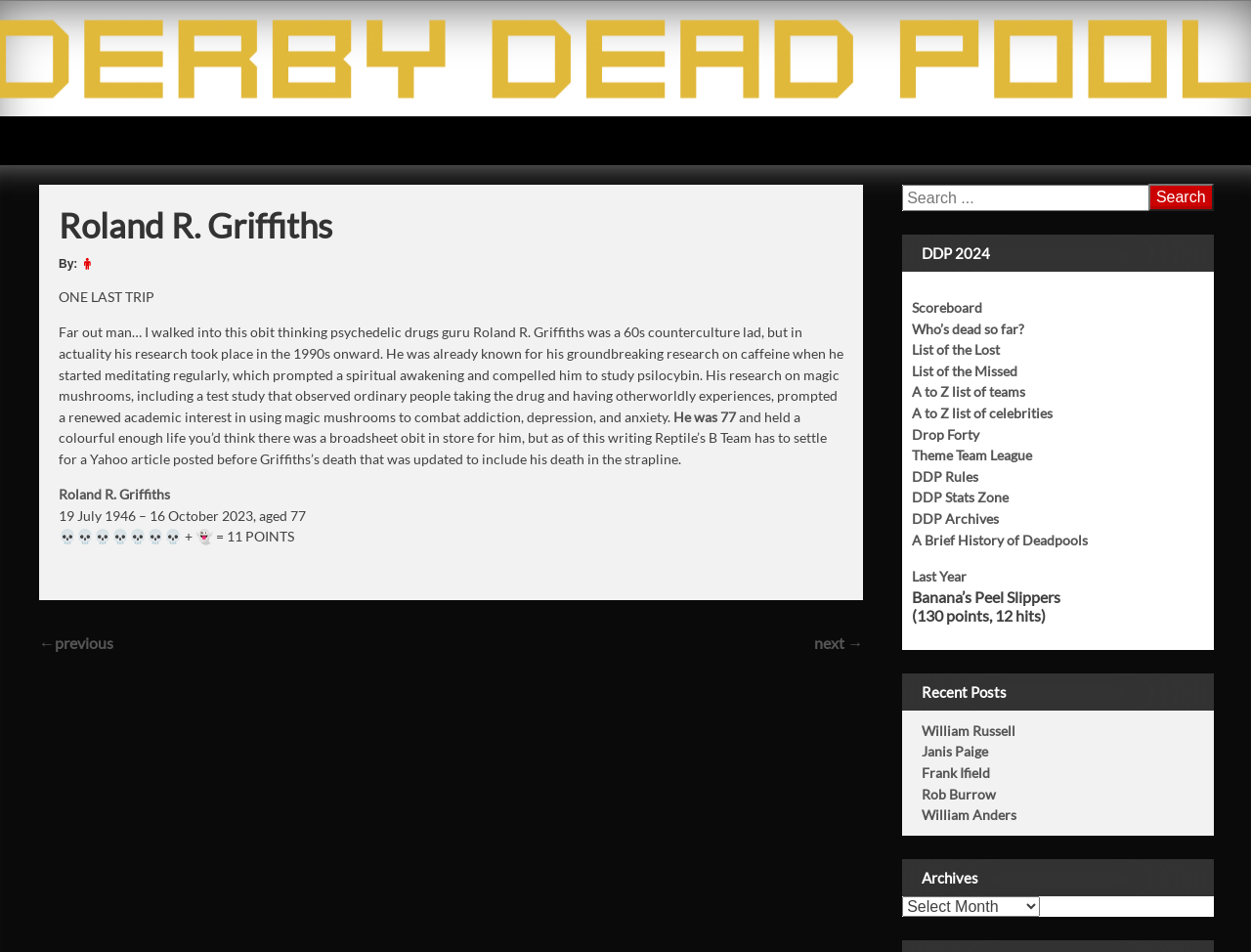Give a full account of the webpage's elements and their arrangement.

The webpage is dedicated to Roland R. Griffiths, a celebrity who has passed away, as part of the Derby Dead Pool. At the top, there is a link to skip to the content and a link to the Derby Dead Pool website. Below that, there is a static text that reads "Death happens. Why not make it interesting?".

The main content of the webpage is an article about Roland R. Griffiths, which includes a heading with his name, followed by a brief description of his life and research. The text describes how Griffiths was a researcher who studied psilocybin and its effects on people, and how his work led to a renewed interest in using magic mushrooms to combat addiction, depression, and anxiety.

Below the description, there is a link to an article about Griffiths' life, and a static text that mentions his age at the time of death. There is also a section that displays a score, represented by a series of emojis, and a static text that reads "11 POINTS".

On the right side of the webpage, there are several links to other pages, including a search bar, a scoreboard, and links to lists of dead celebrities, teams, and rules. There are also links to archives of past deadpools and a brief history of deadpools.

At the bottom of the webpage, there are links to recent posts, including articles about other celebrities who have passed away. There is also a heading that reads "Archives" and a combobox that allows users to select a specific archive to view.